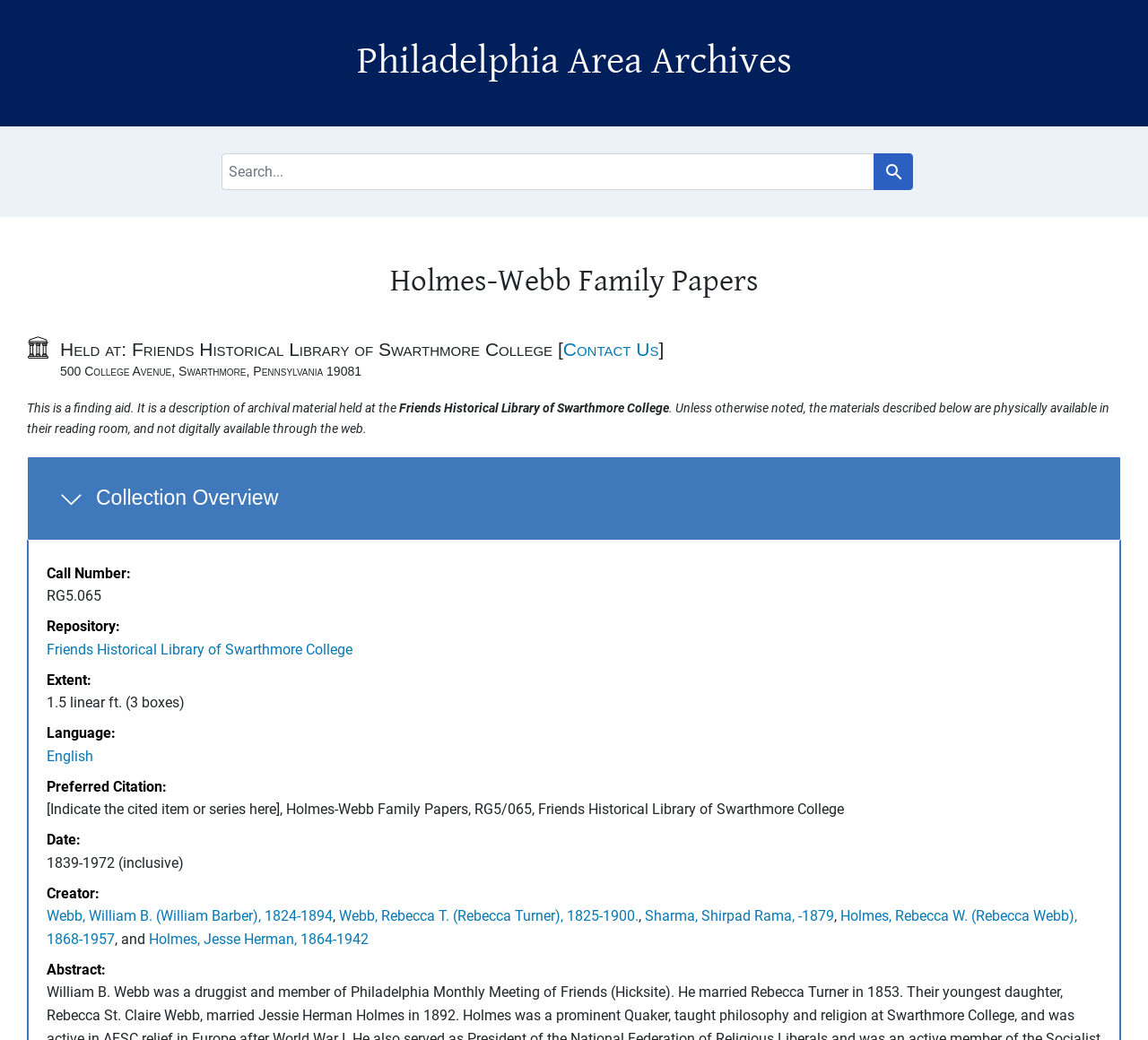Give a short answer to this question using one word or a phrase:
What is the language of the collection?

English